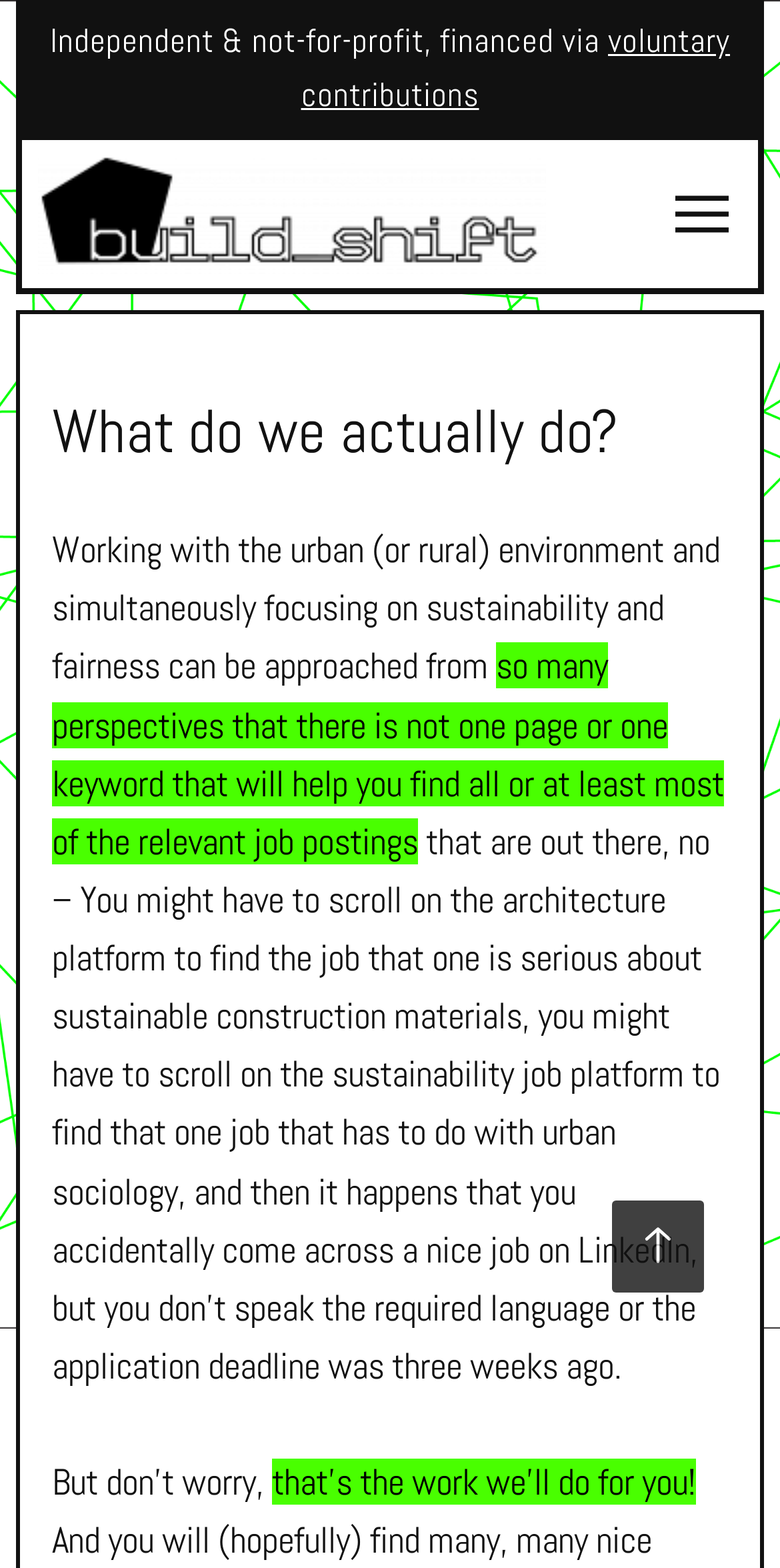What is the organization type of Buildshift?
Answer the question based on the image using a single word or a brief phrase.

Independent & not-for-profit